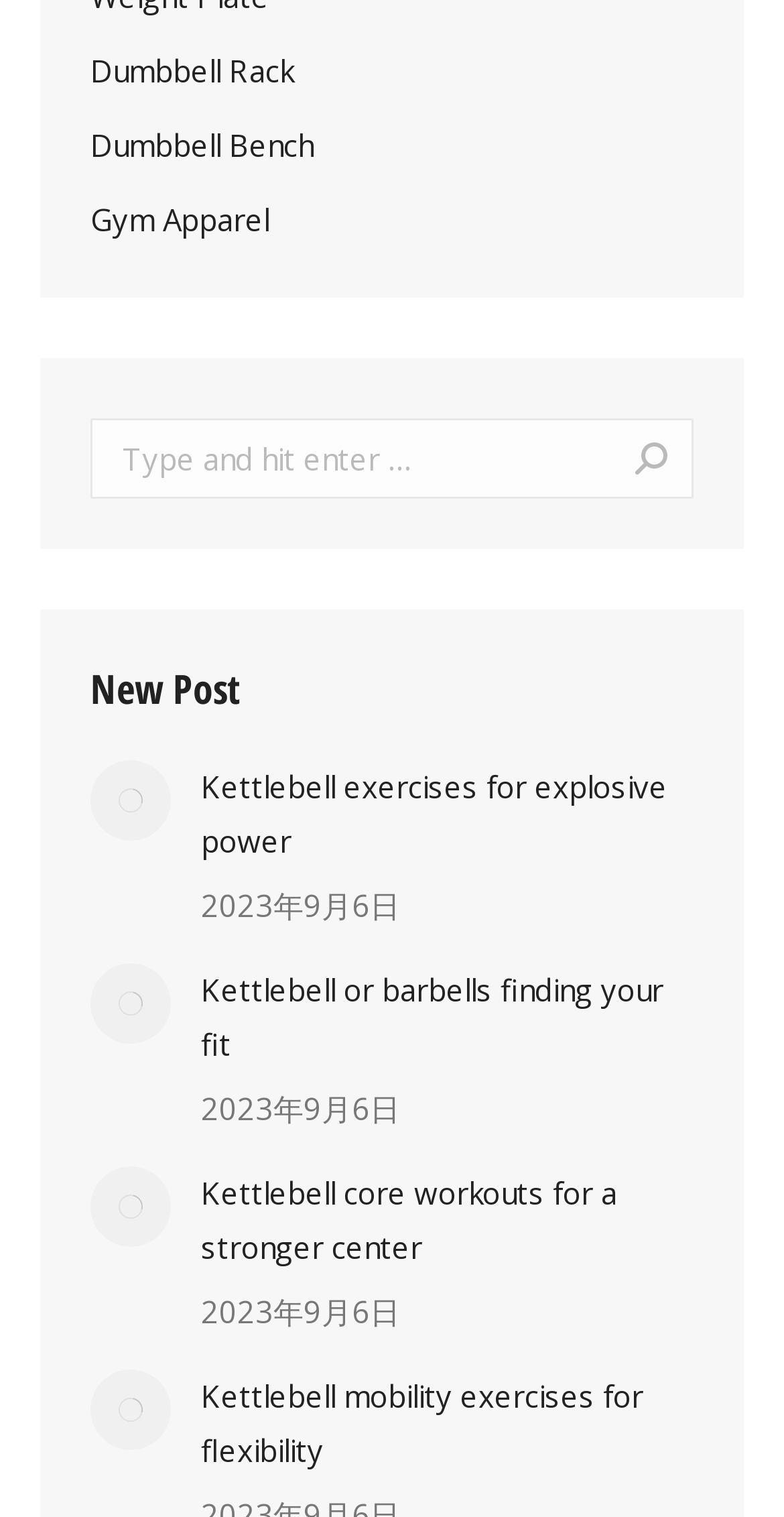Given the element description parent_node: Search: value="Go!", specify the bounding box coordinates of the corresponding UI element in the format (top-left x, top-left y, bottom-right x, bottom-right y). All values must be between 0 and 1.

[0.703, 0.276, 0.856, 0.329]